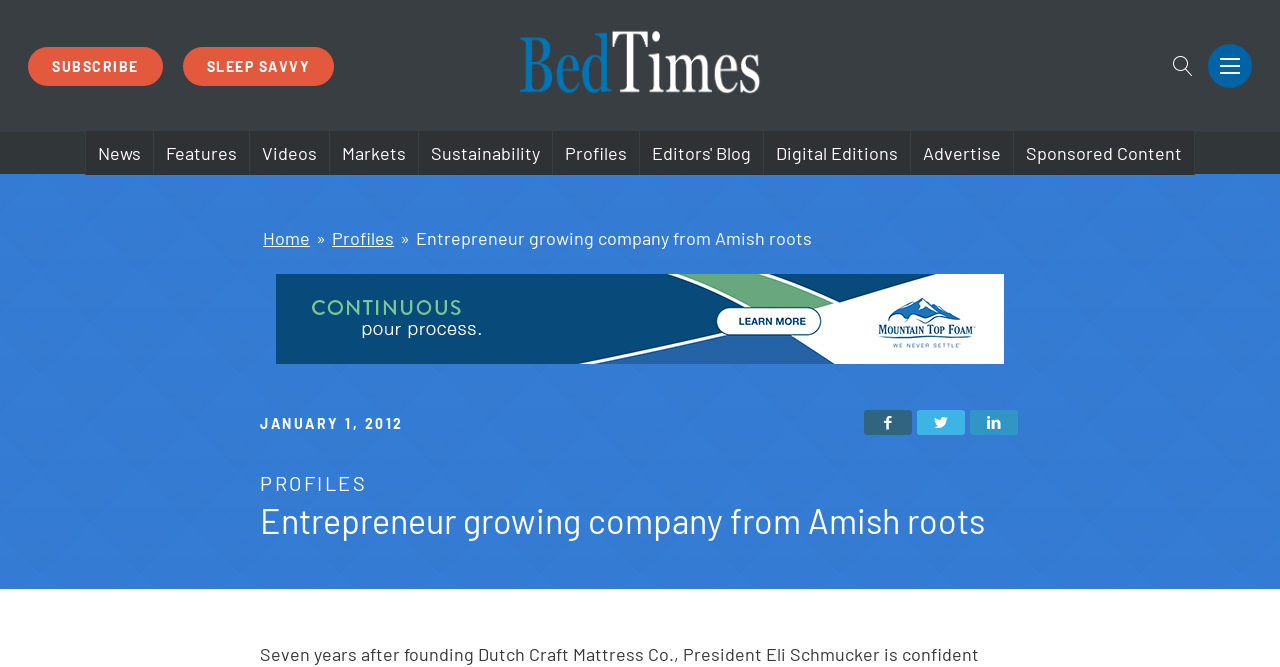How many social media sharing options are available?
Based on the screenshot, answer the question with a single word or phrase.

3